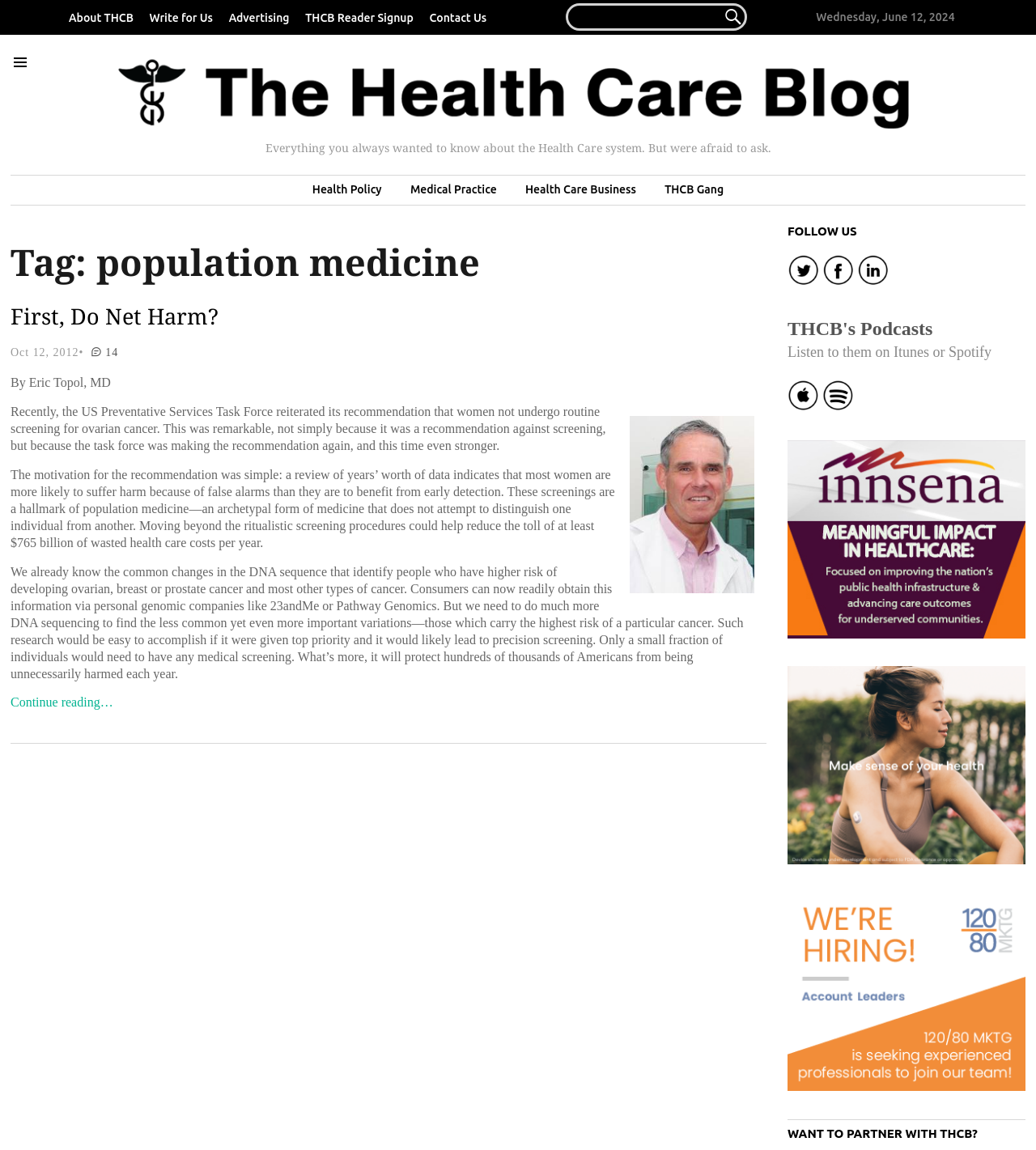Find the bounding box coordinates of the area to click in order to follow the instruction: "Follow THCB on social media".

[0.76, 0.241, 0.794, 0.251]